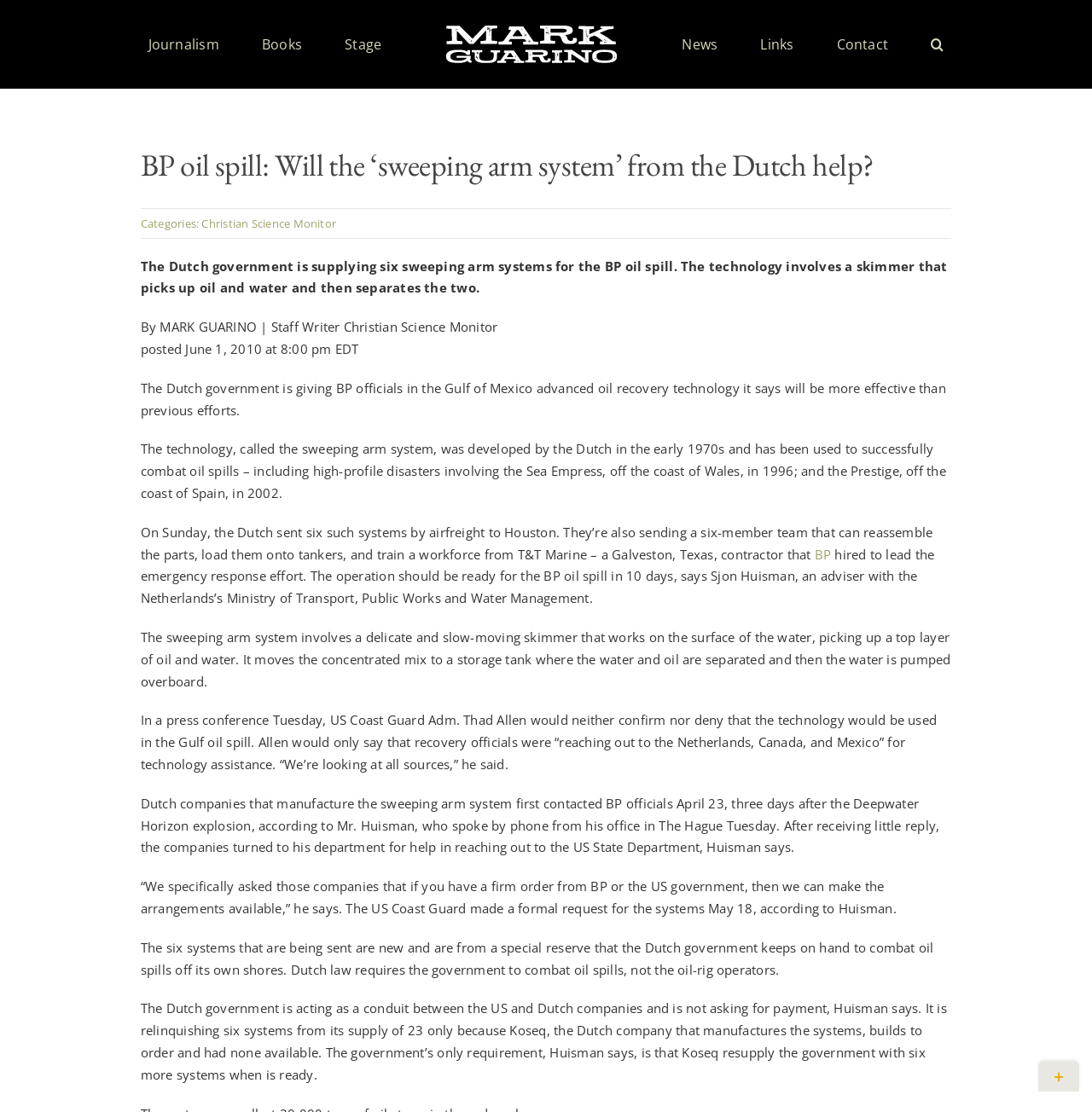Please find and provide the title of the webpage.

BP oil spill: Will the ‘sweeping arm system’ from the Dutch help?